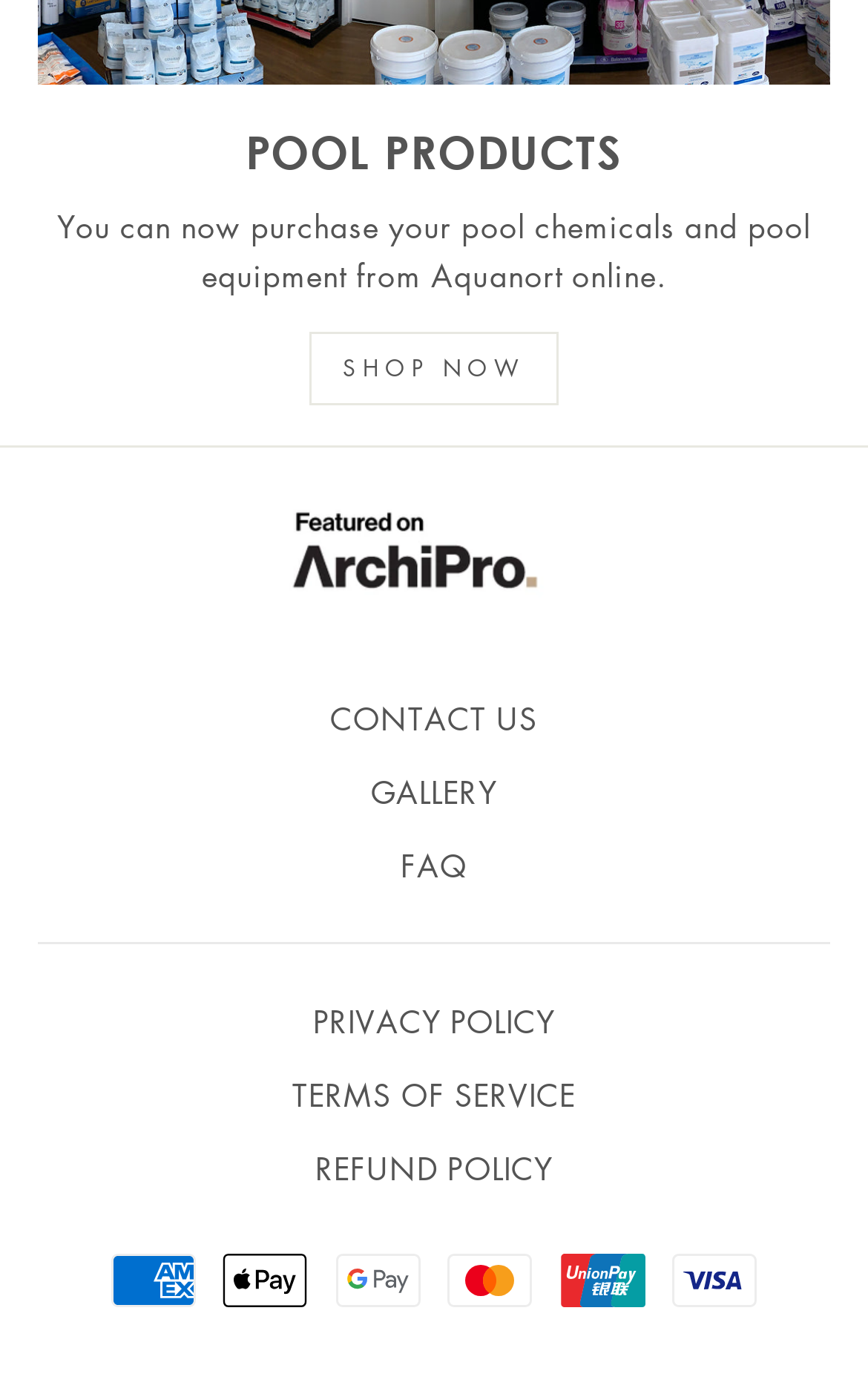What is the main category of products sold on this website?
Please ensure your answer is as detailed and informative as possible.

The main heading on the webpage is 'POOL PRODUCTS', which suggests that the website primarily deals with pool-related products.